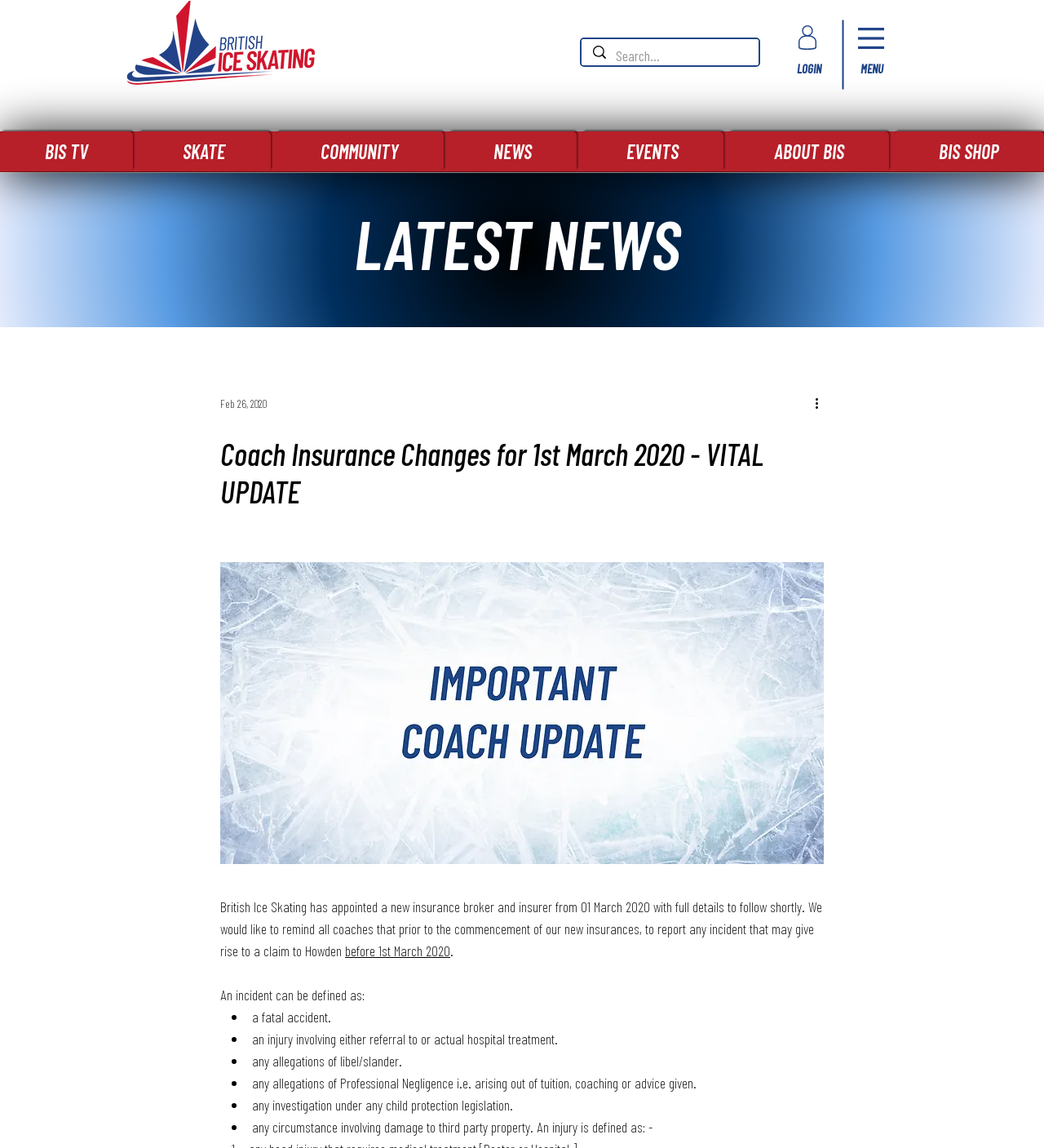Pinpoint the bounding box coordinates of the area that must be clicked to complete this instruction: "Log in".

[0.763, 0.053, 0.786, 0.066]